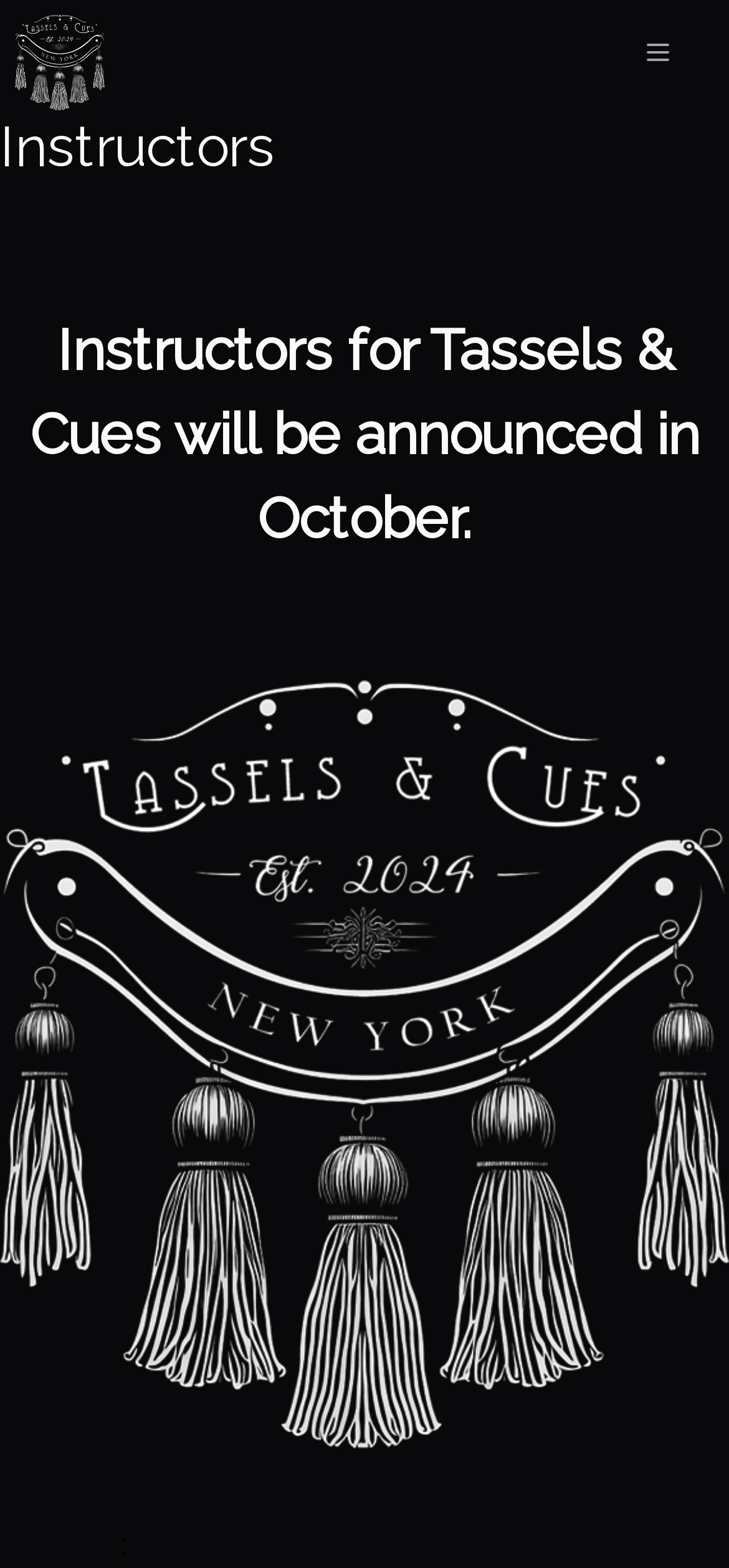Give a one-word or phrase response to the following question: What is the location of the image at the bottom of the webpage?

Full width